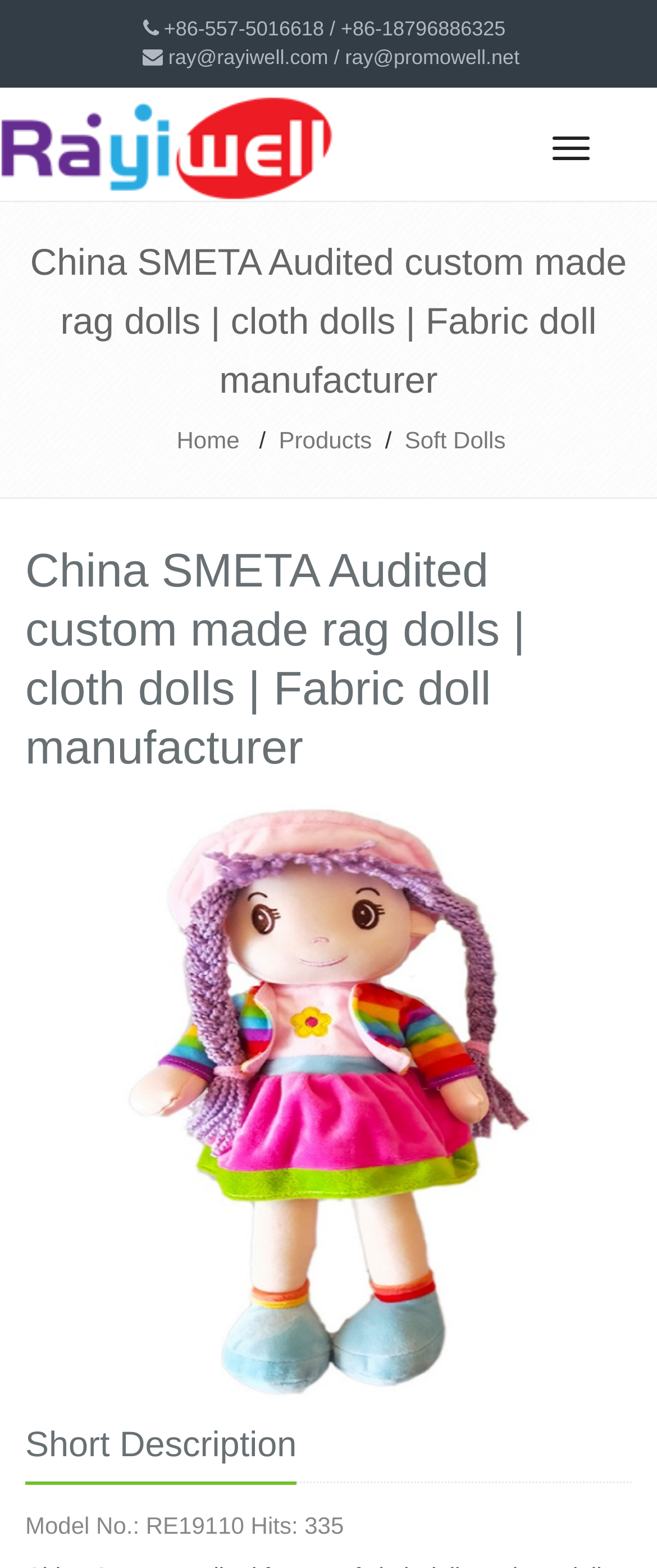What is the name of the product shown?
Carefully examine the image and provide a detailed answer to the question.

I found the product name by looking at the section with the heading 'Short Description'. The product name is written as 'Model No.: RE19110' in a static text element.